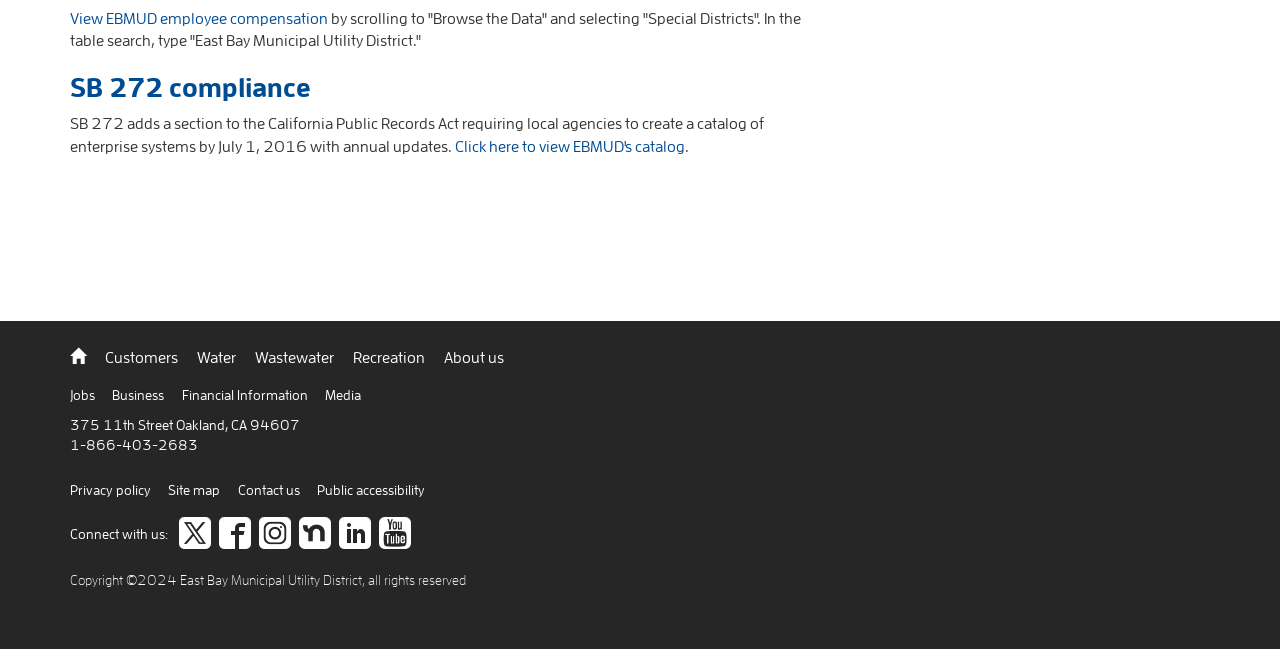Locate the bounding box coordinates of the element's region that should be clicked to carry out the following instruction: "View EBMUD employee compensation". The coordinates need to be four float numbers between 0 and 1, i.e., [left, top, right, bottom].

[0.055, 0.013, 0.256, 0.04]